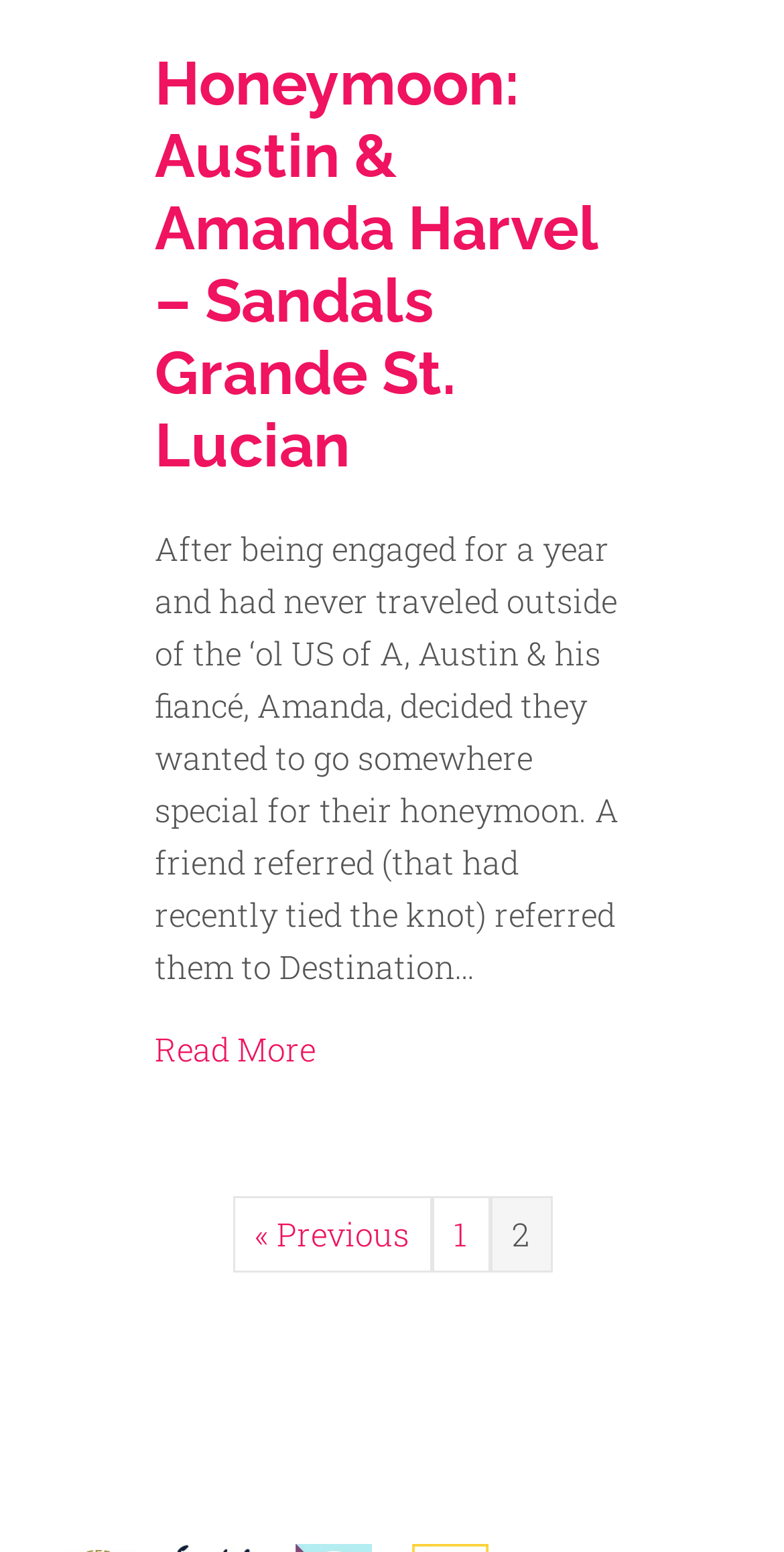Please determine the bounding box coordinates for the UI element described as: "1".

[0.55, 0.305, 0.624, 0.354]